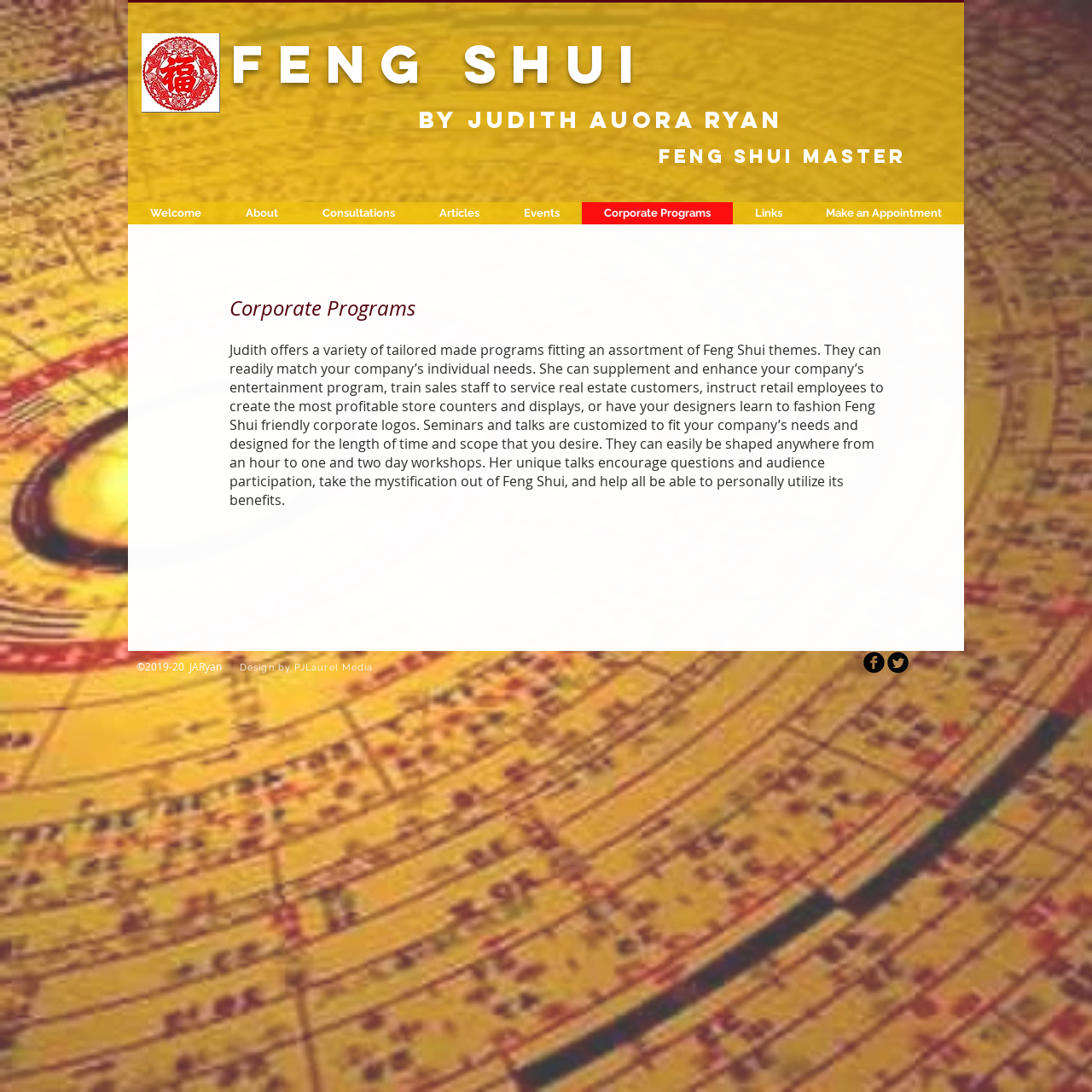Give a detailed account of the webpage, highlighting key information.

The webpage is about Feng Shui corporate programs offered by Judith Auora Ryan. At the top left, there is an image of a Feng Shui master. Next to it, there is a large heading "FENG SHUI" with a link to the same text. Below the heading, there is a subheading "by Judith Auora Ryan" with multiple links to each word.

On the same level as the subheading, there is another heading "Feng Shui Master" with a long sequence of non-breaking spaces. Below these headings, there is a navigation menu with links to various pages, including "Welcome", "About", "Consultations", "Articles", "Events", "Corporate Programs", "Links", and "Make an Appointment".

The main content of the page starts below the navigation menu. There is a heading "Corporate Programs" followed by a brief description of the services offered by Judith. The text explains that she provides tailored programs fitting various Feng Shui themes, which can be customized to match individual company needs. The programs can include supplementing and enhancing entertainment programs, training sales staff, instructing retail employees, and designing Feng Shui-friendly corporate logos. The text also mentions that seminars and talks can be customized to fit company needs and can range from an hour to one and two-day workshops.

At the bottom of the page, there are two iframes, likely used for pop-ups. Below them, there is a copyright notice "©2019-20 JARyan" followed by a text "Design by PJLaurel Media". On the right side of the bottom section, there is a social bar with links to Facebook and Twitter, each represented by an image.